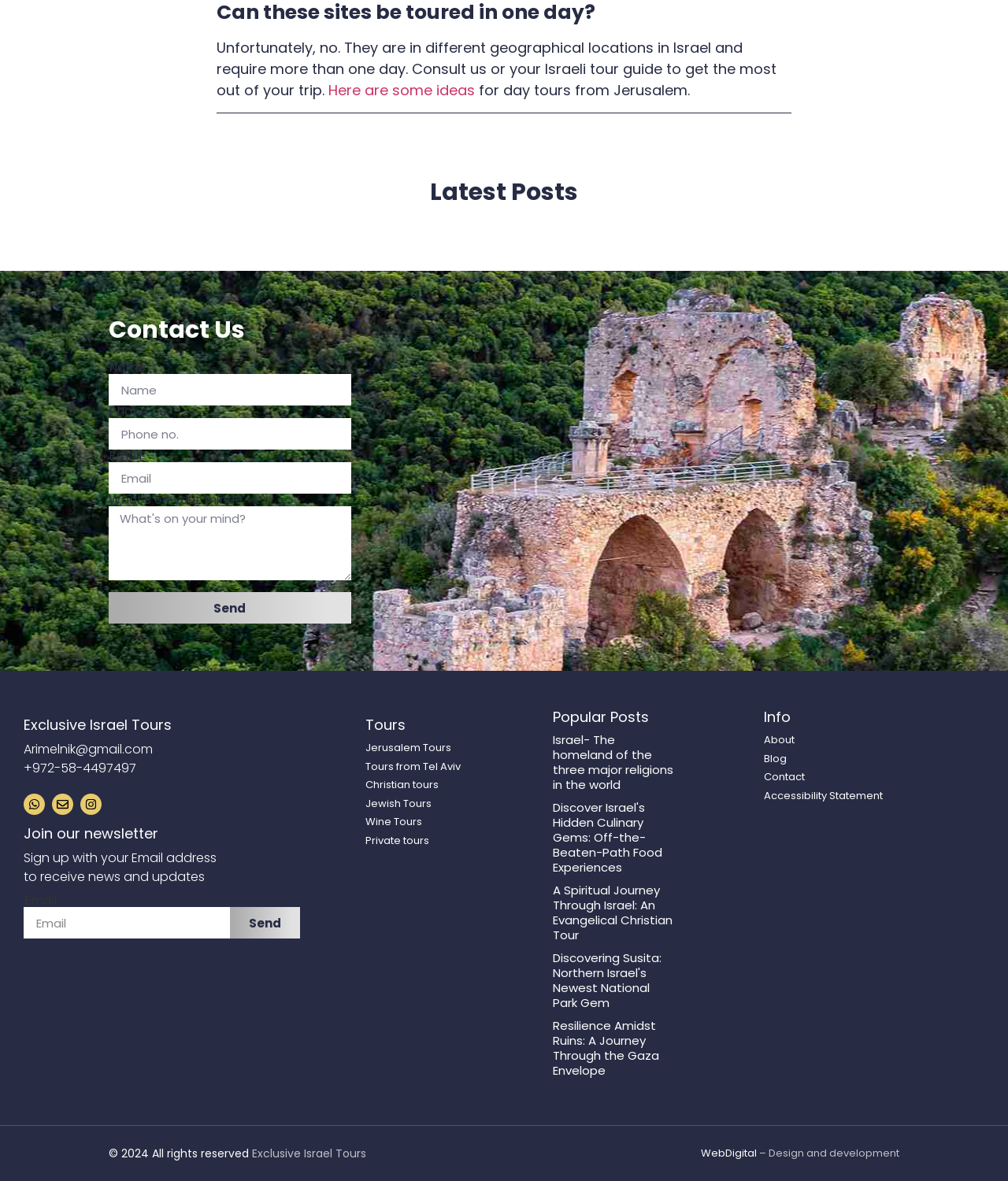Determine the bounding box coordinates of the element's region needed to click to follow the instruction: "view BUSINESS". Provide these coordinates as four float numbers between 0 and 1, formatted as [left, top, right, bottom].

None